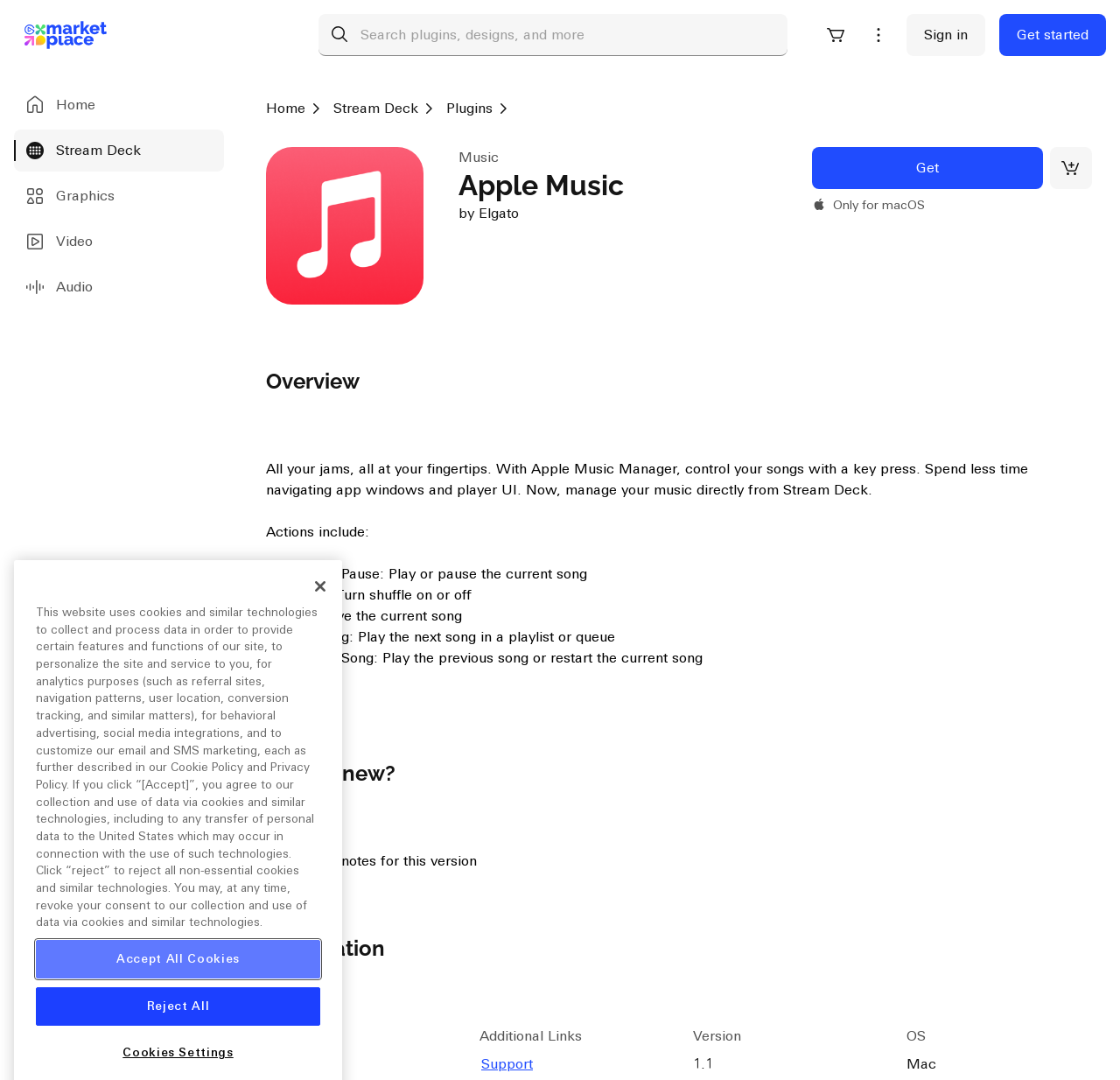What actions can be controlled with the Apple Music Manager plugin?
Respond with a short answer, either a single word or a phrase, based on the image.

Play, Pause, Shuffle, Love, Next Song, Previous Song, Volume